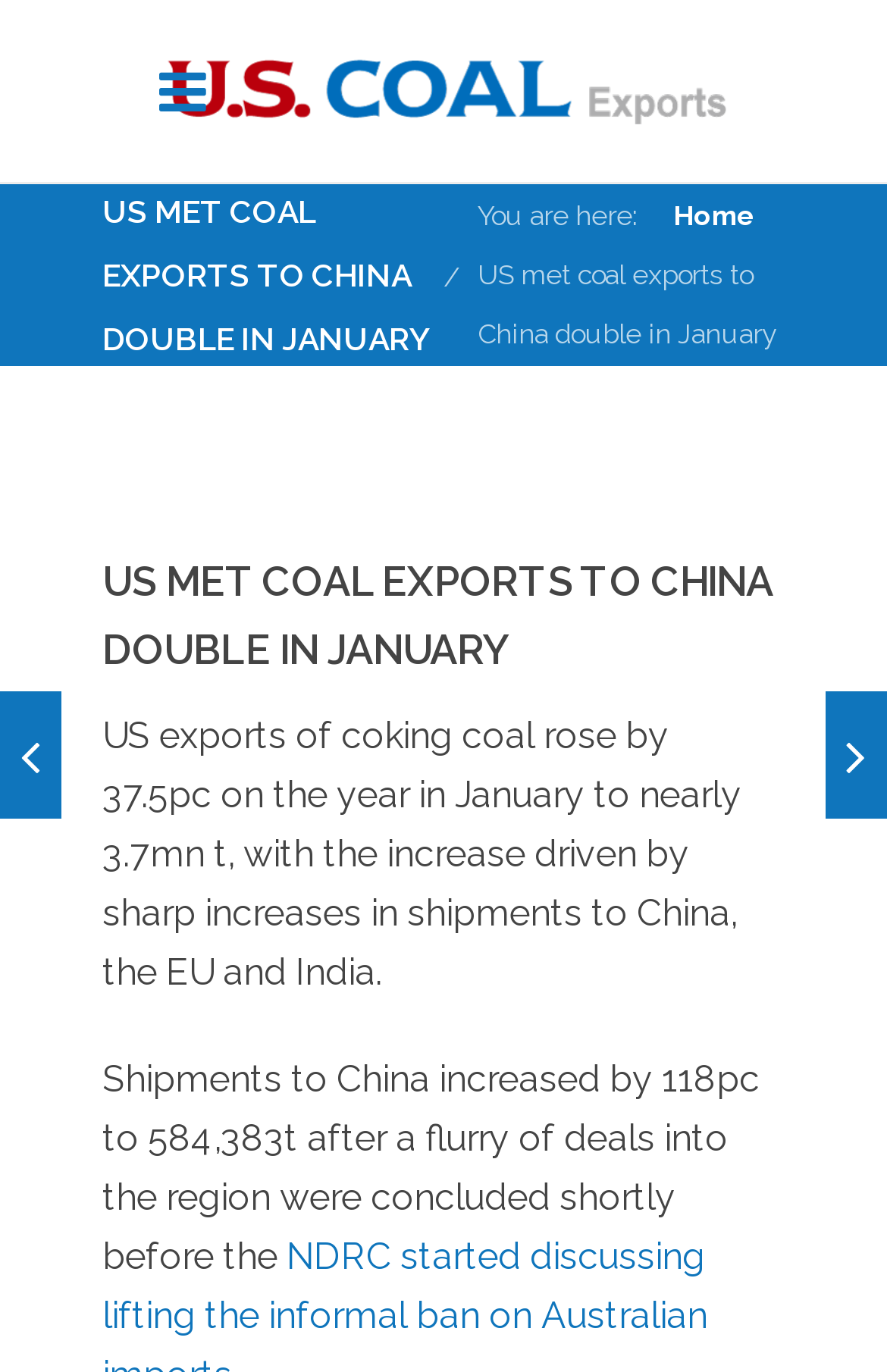Where is the 'You are here:' text located?
Look at the webpage screenshot and answer the question with a detailed explanation.

The 'You are here:' text is located at the top right section of the webpage, with a bounding box coordinate of [0.538, 0.146, 0.721, 0.169]. It is a static text element.